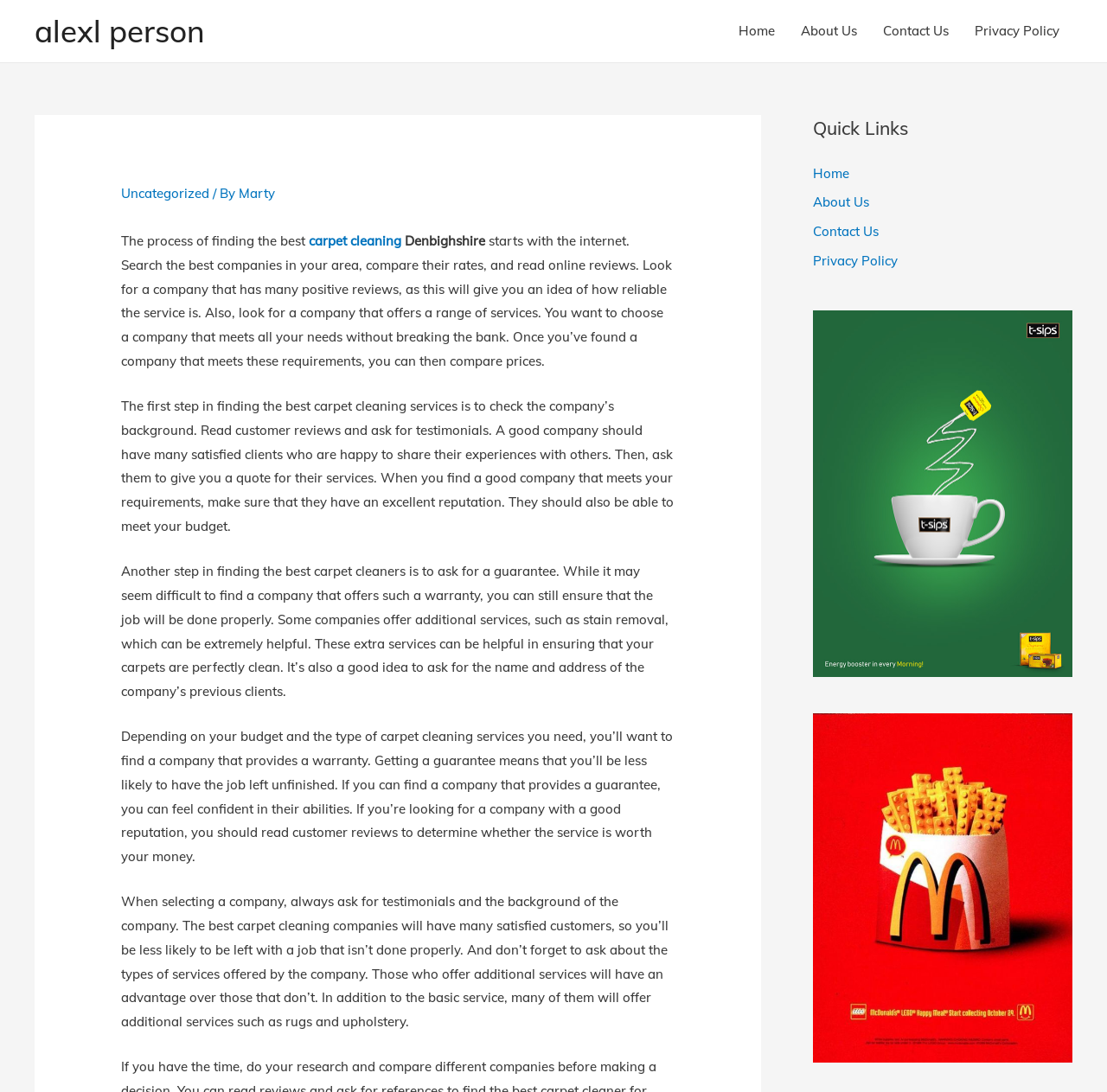Please specify the bounding box coordinates of the element that should be clicked to execute the given instruction: 'Go to the 'Contact Us' page'. Ensure the coordinates are four float numbers between 0 and 1, expressed as [left, top, right, bottom].

[0.786, 0.0, 0.869, 0.057]